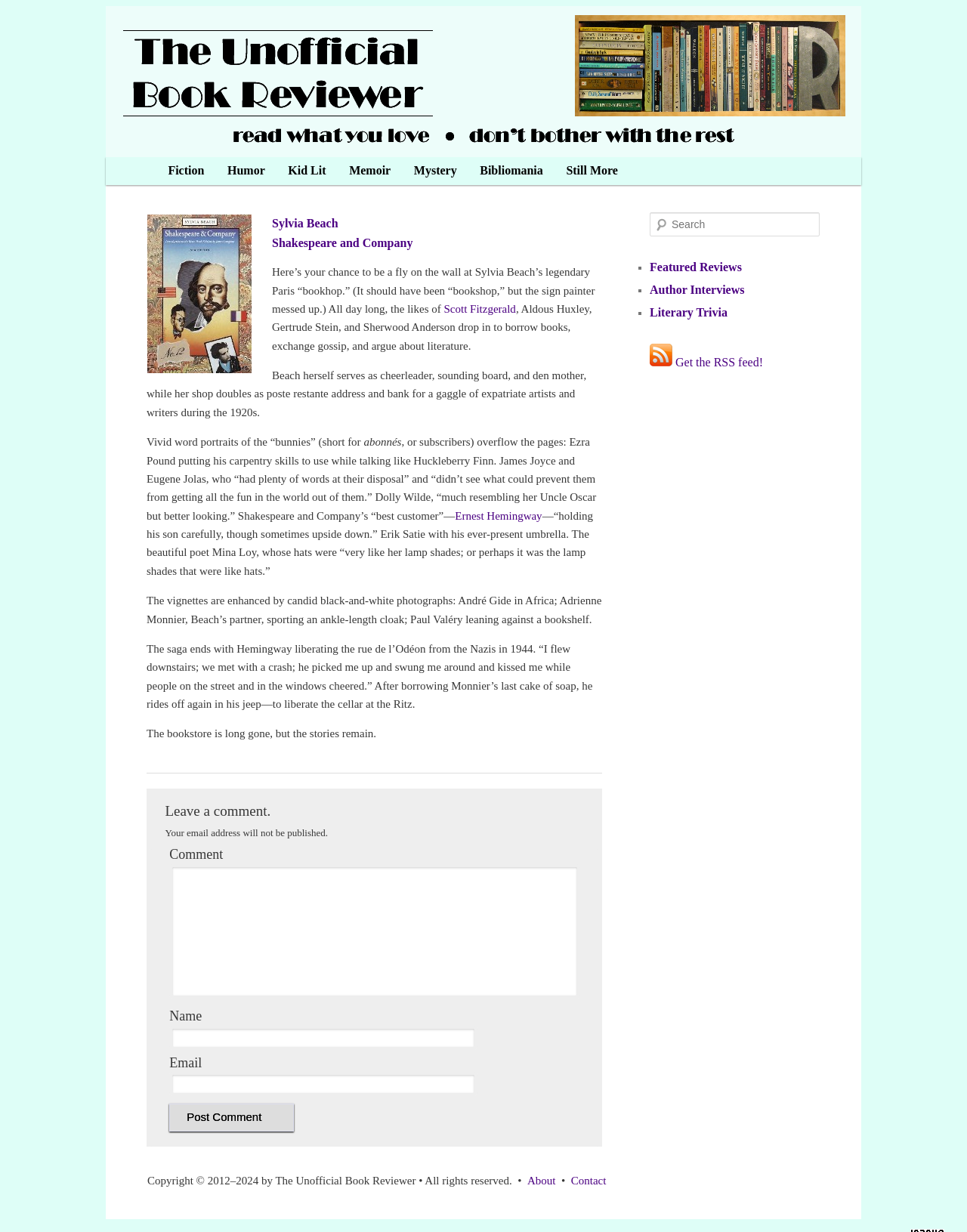Please locate the bounding box coordinates for the element that should be clicked to achieve the following instruction: "View company presentation". Ensure the coordinates are given as four float numbers between 0 and 1, i.e., [left, top, right, bottom].

None